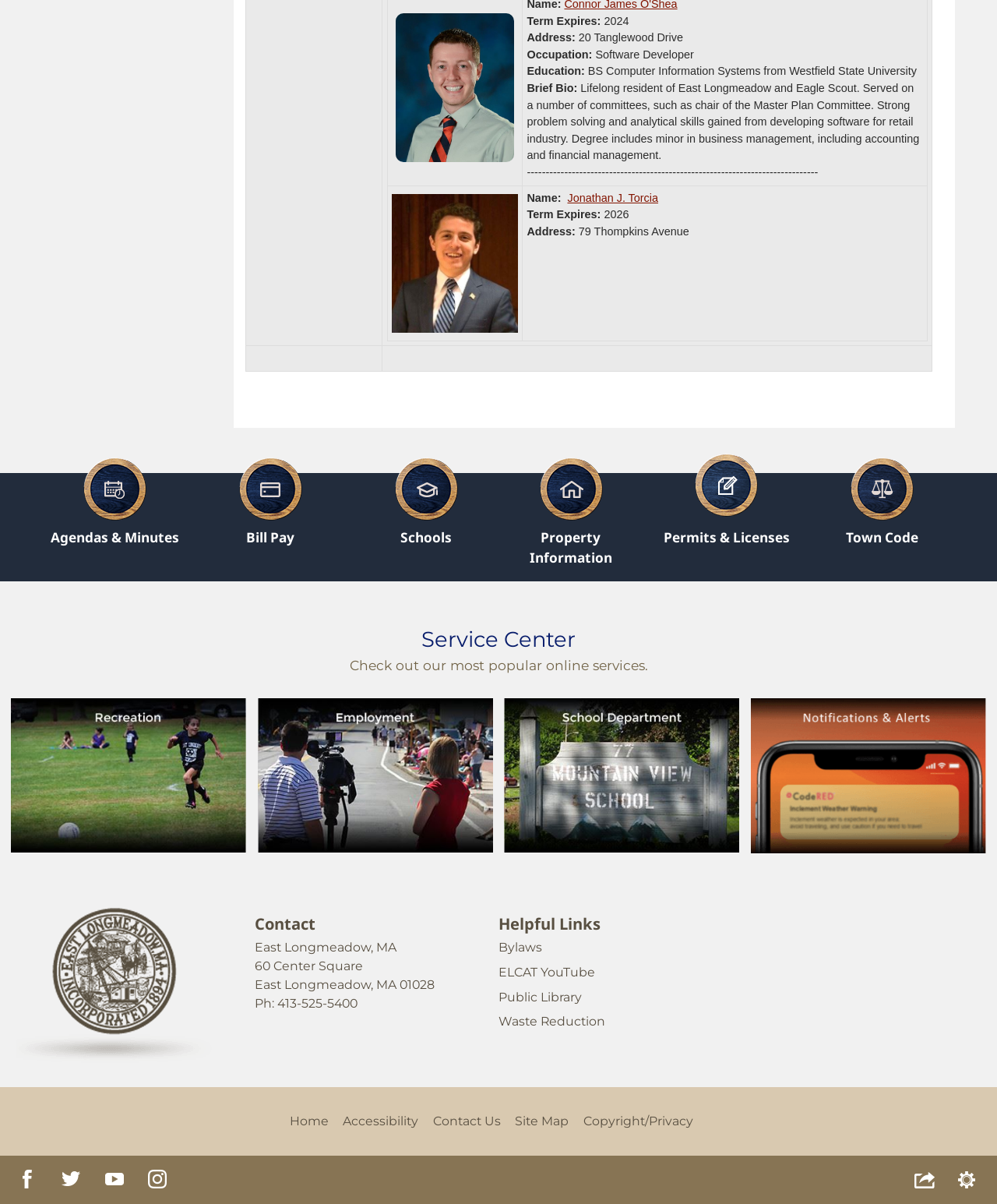Identify the bounding box coordinates of the part that should be clicked to carry out this instruction: "Check out Recreation graphic".

[0.011, 0.58, 0.247, 0.708]